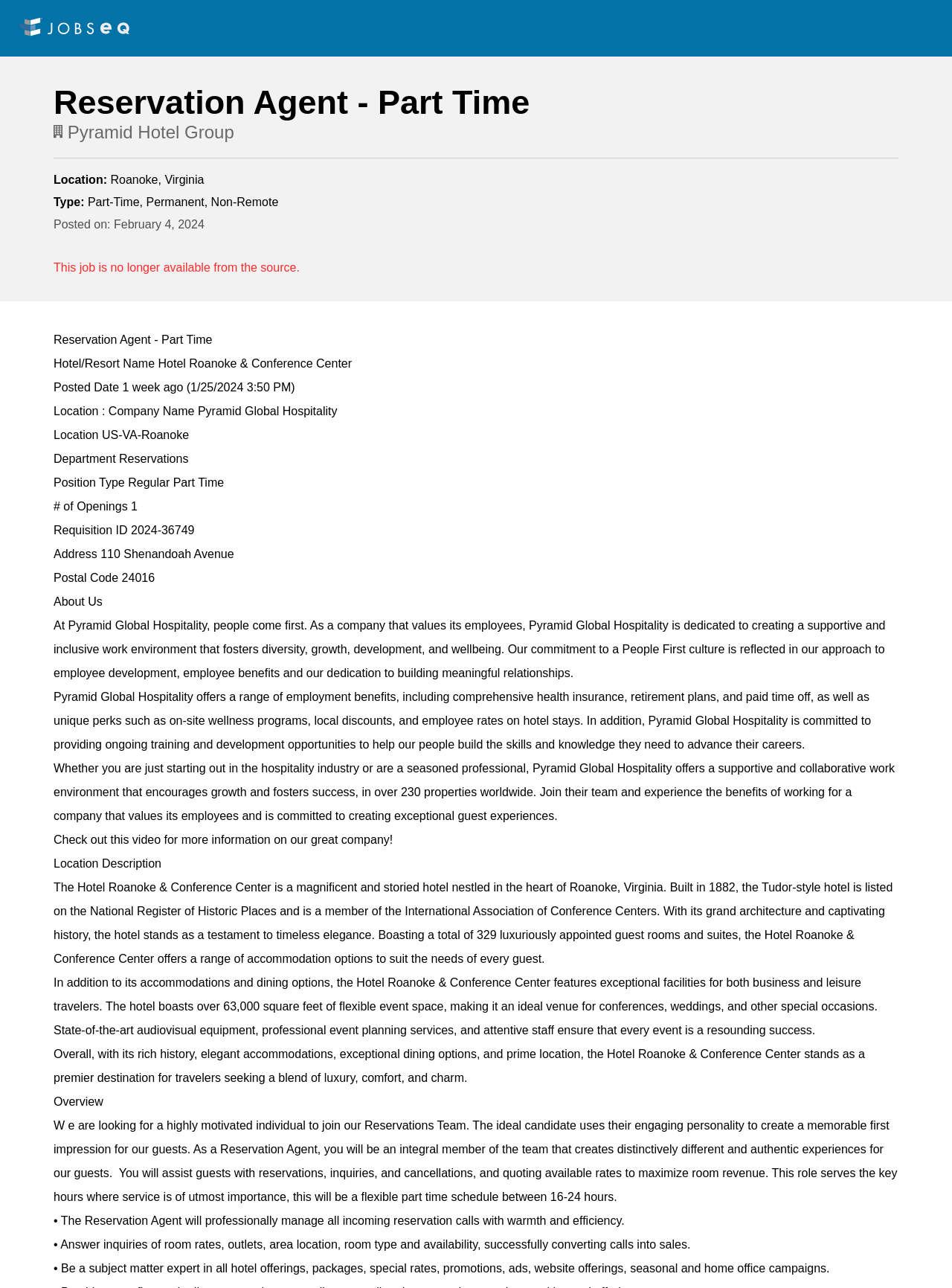Please analyze the image and give a detailed answer to the question:
What is the job title of the part-time position?

The job title can be found in the heading 'Reservation Agent - Part Time' at the top of the webpage, which indicates that the webpage is about a job posting for a Reservation Agent position.